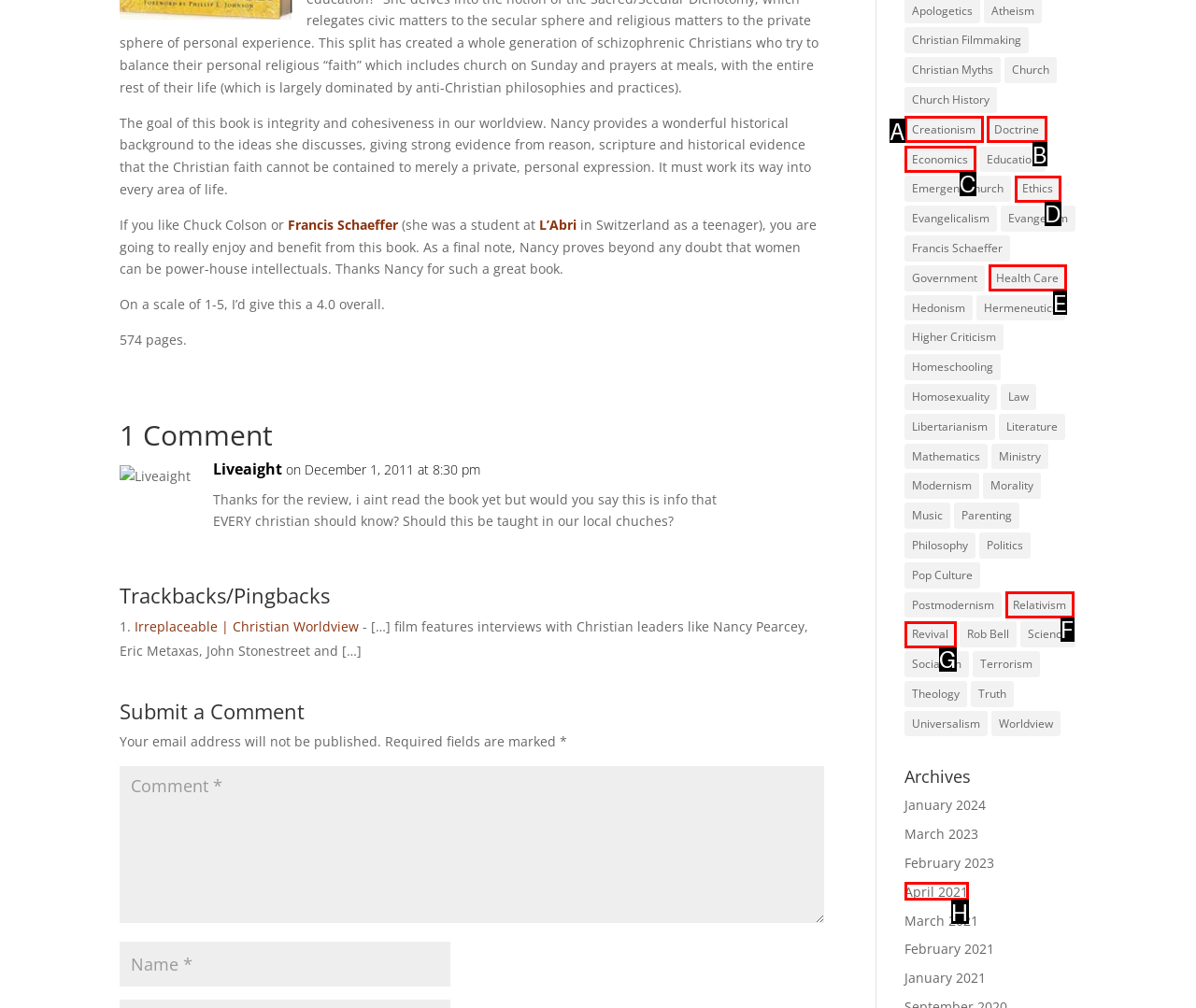Using the description: Disclaimer, find the best-matching HTML element. Indicate your answer with the letter of the chosen option.

None